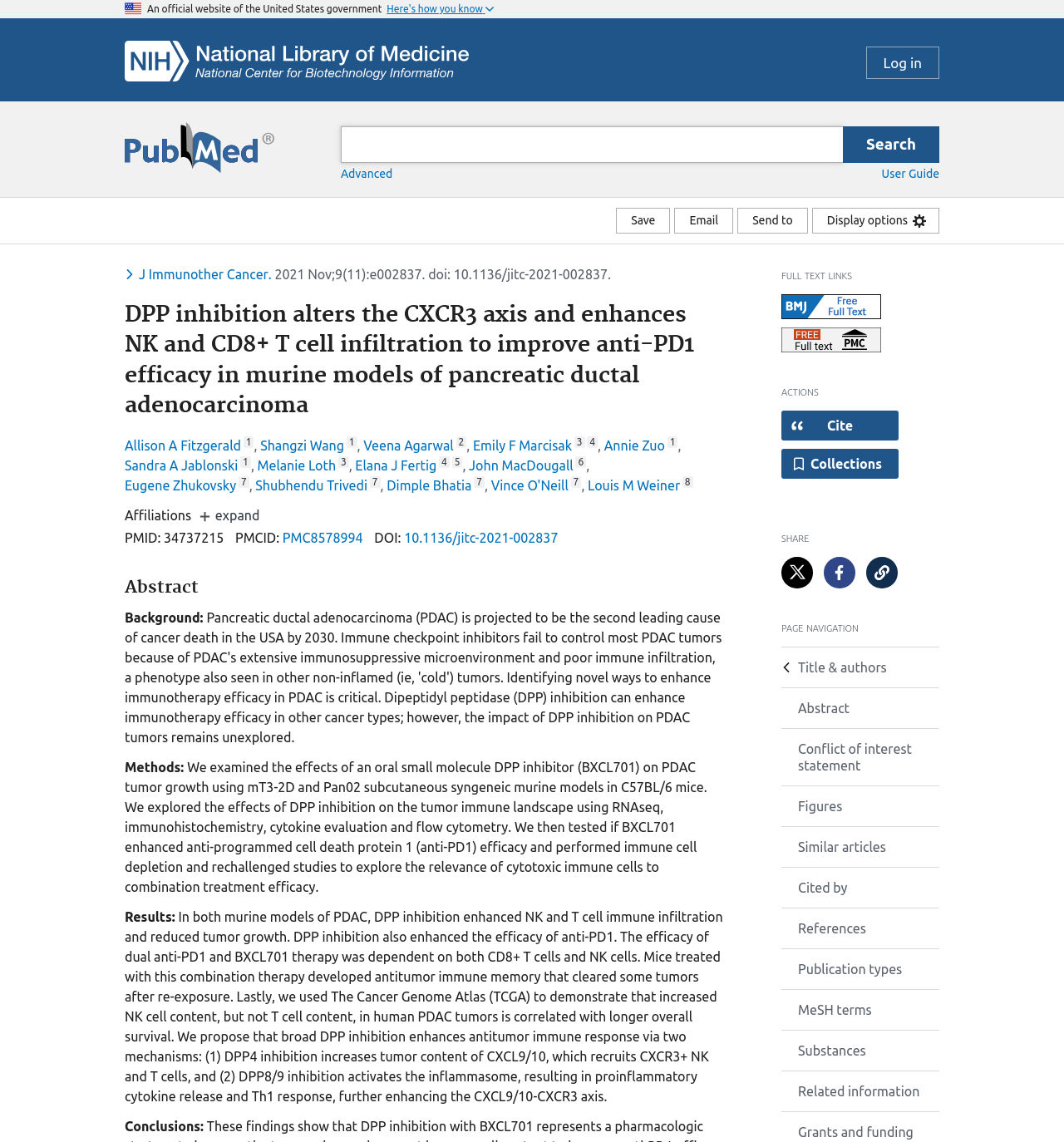Locate the bounding box coordinates of the area where you should click to accomplish the instruction: "Cite the article".

[0.734, 0.36, 0.845, 0.386]